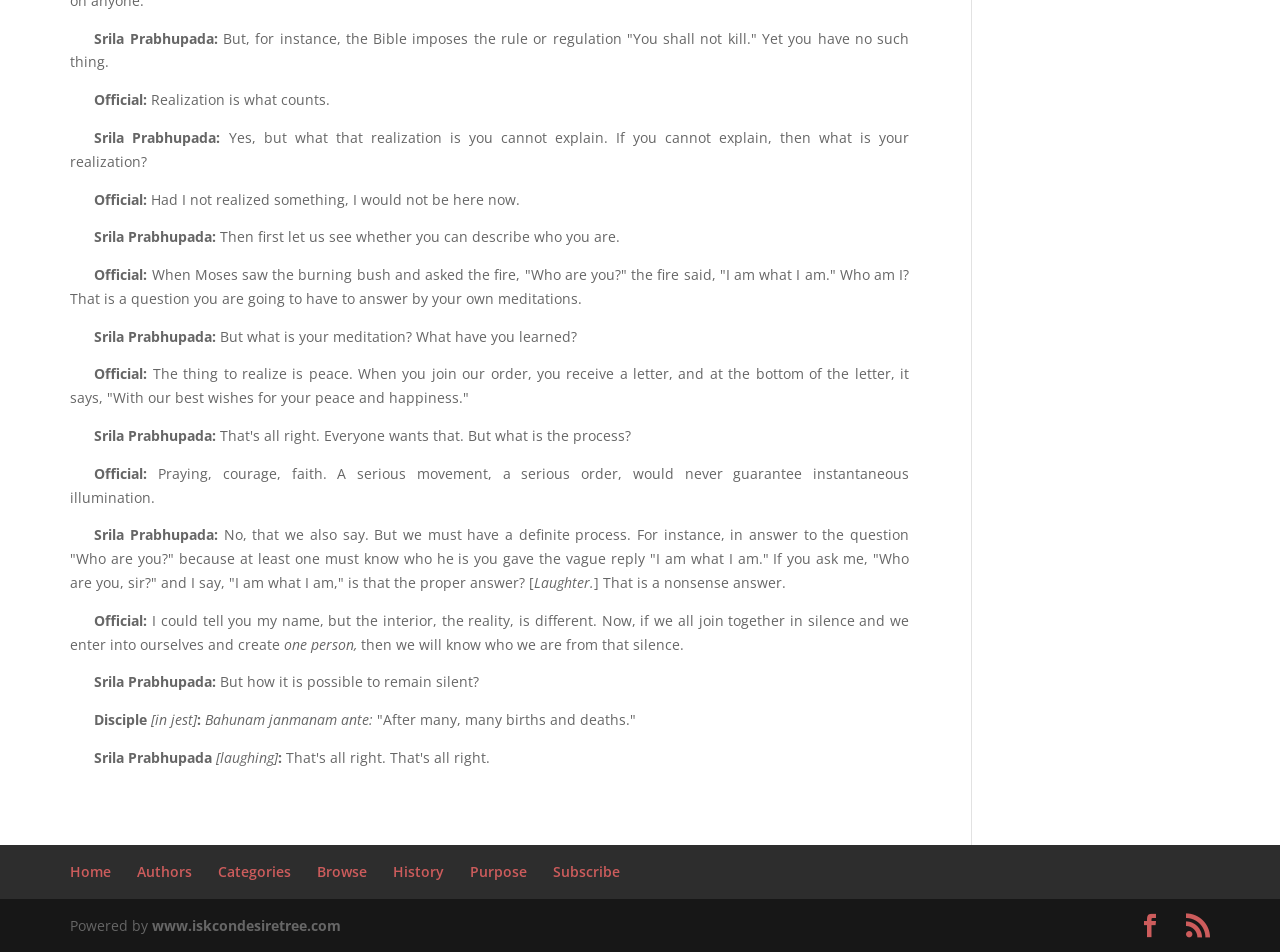Who is Srila Prabhupada?
Refer to the screenshot and answer in one word or phrase.

A spiritual leader